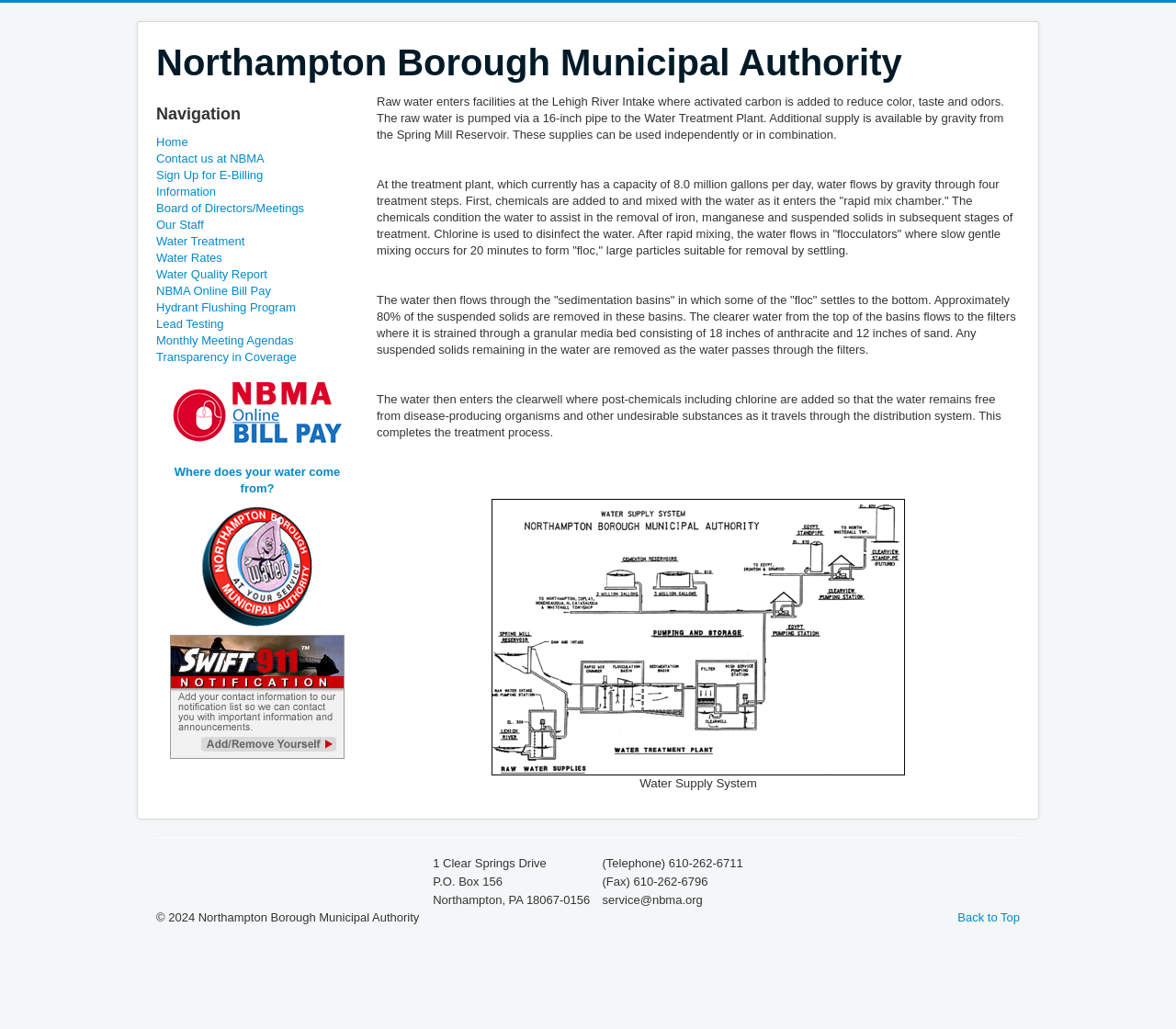Identify the bounding box coordinates for the region of the element that should be clicked to carry out the instruction: "Click on the 'Back to Top' link". The bounding box coordinates should be four float numbers between 0 and 1, i.e., [left, top, right, bottom].

[0.814, 0.885, 0.867, 0.898]